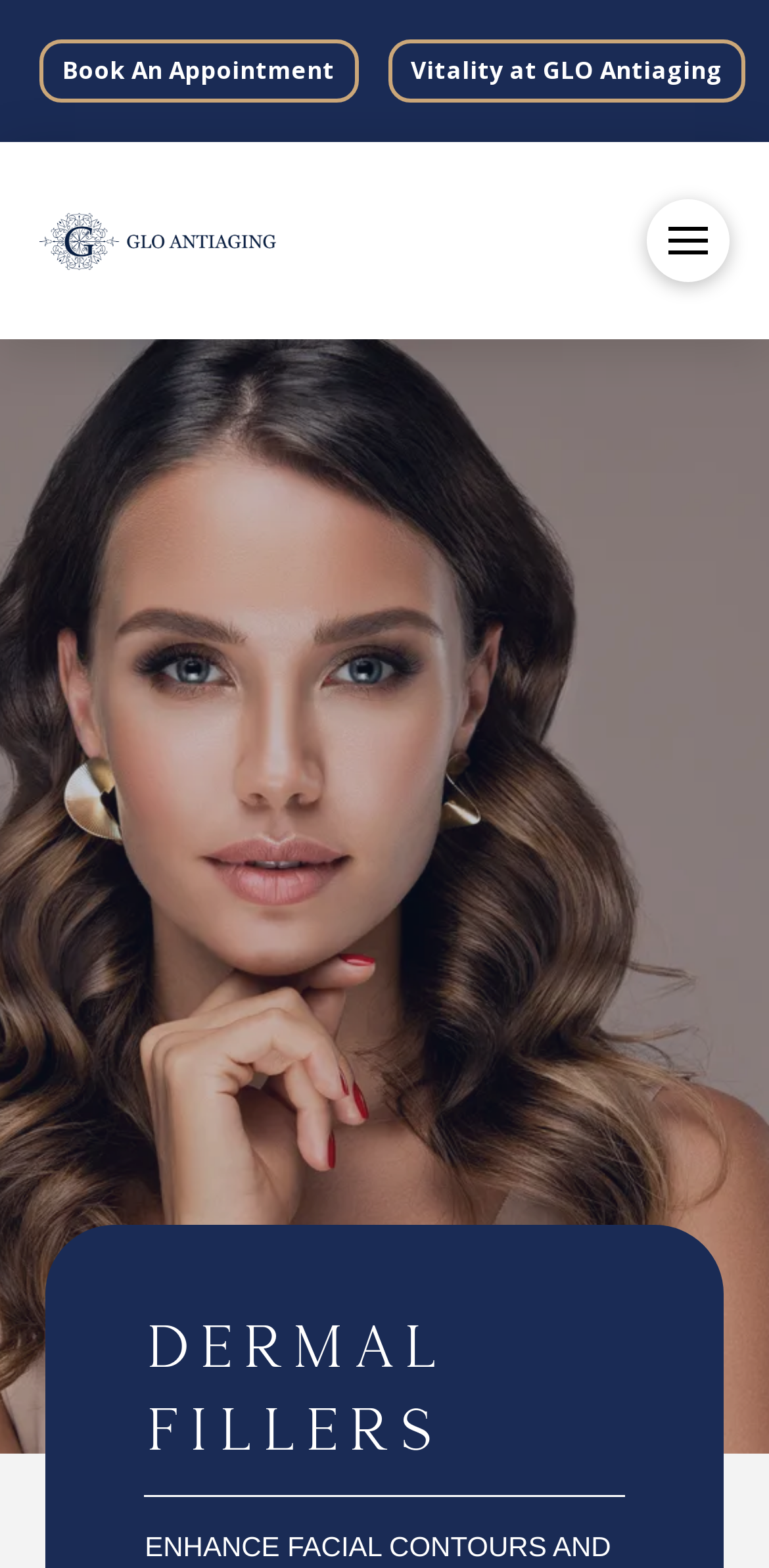What can be done through the 'Book An Appointment' link?
Answer the question in as much detail as possible.

The 'Book An Appointment' link is likely to allow users to schedule an appointment with GLO Antiaging for their dermal filler services. This link is prominently displayed at the top of the webpage, indicating its importance.